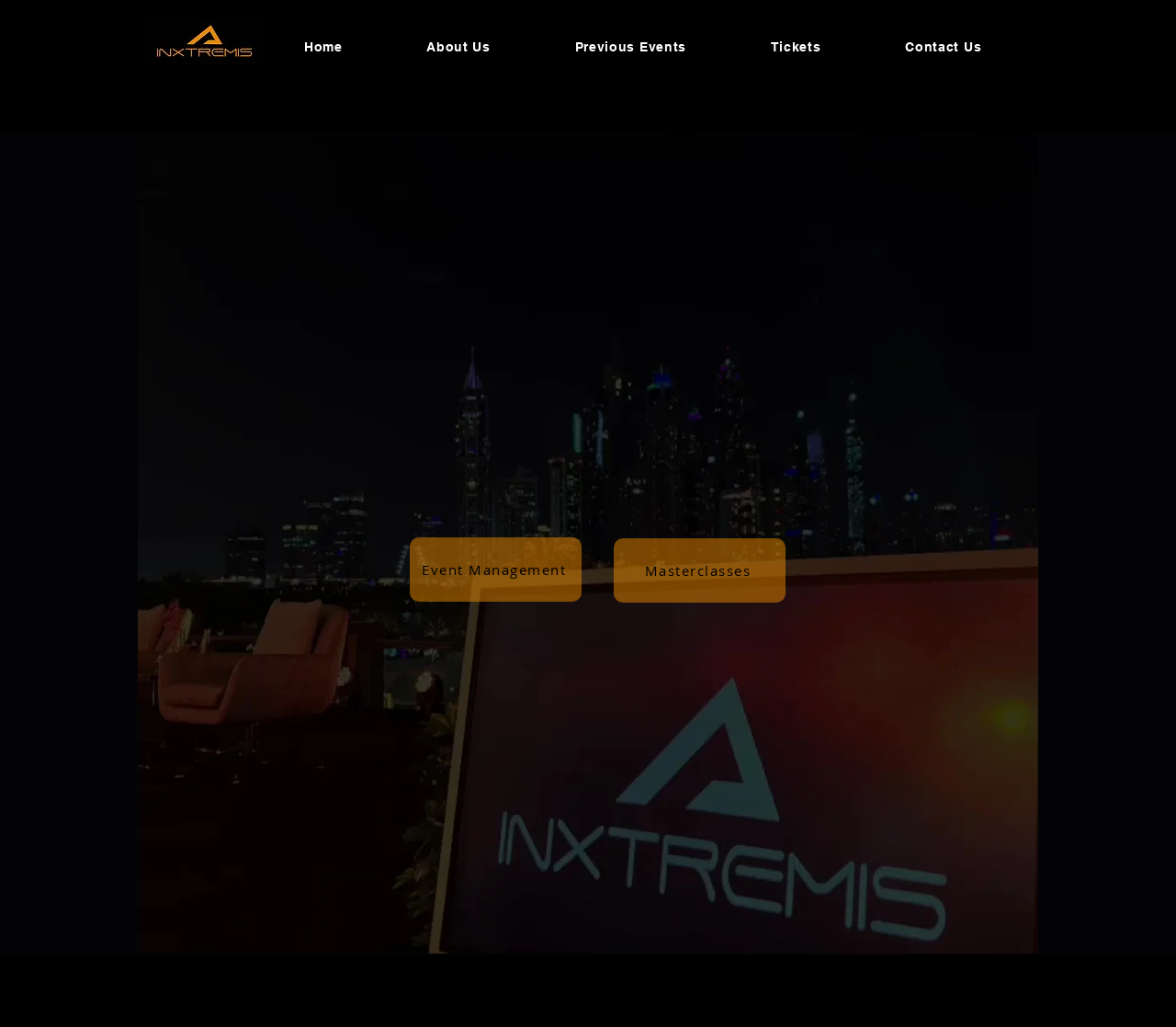What is the logo of the website?
Please use the image to provide an in-depth answer to the question.

The logo of the website is located at the top left corner of the webpage, and it is an image with the text 'InXtremis'.